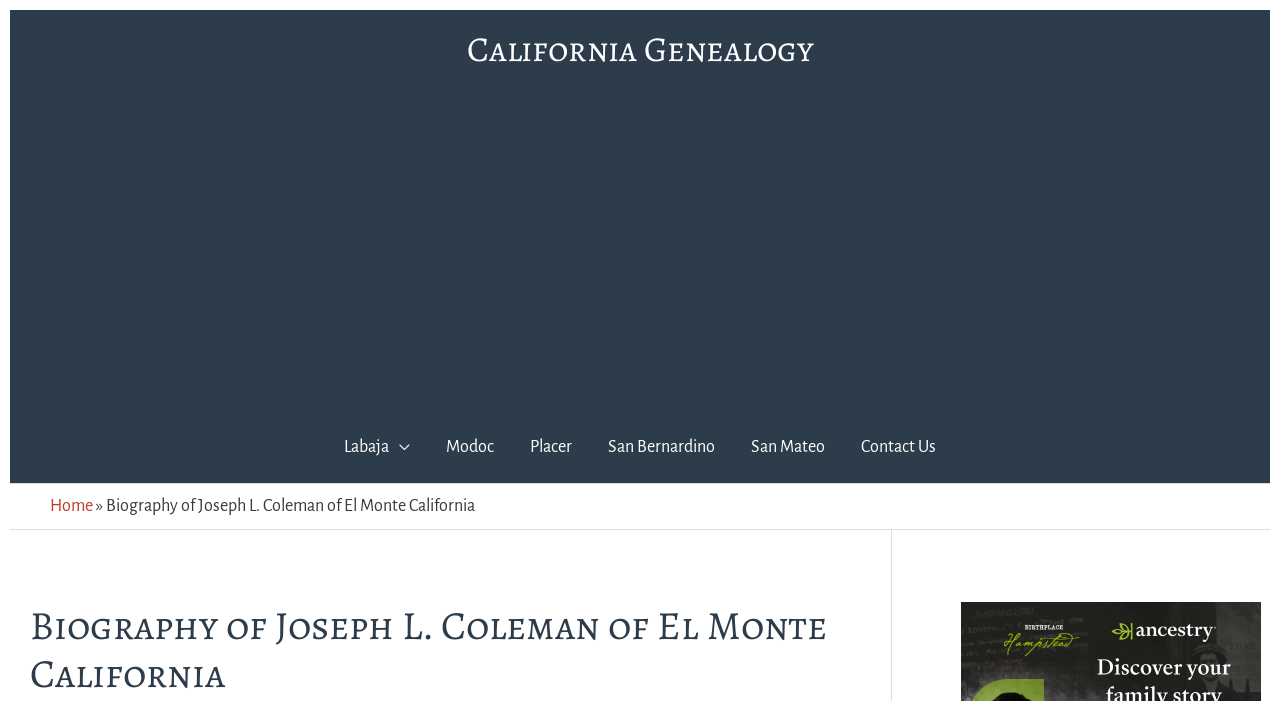Pinpoint the bounding box coordinates of the clickable element needed to complete the instruction: "Visit 'California Genealogy'". The coordinates should be provided as four float numbers between 0 and 1: [left, top, right, bottom].

[0.364, 0.036, 0.636, 0.104]